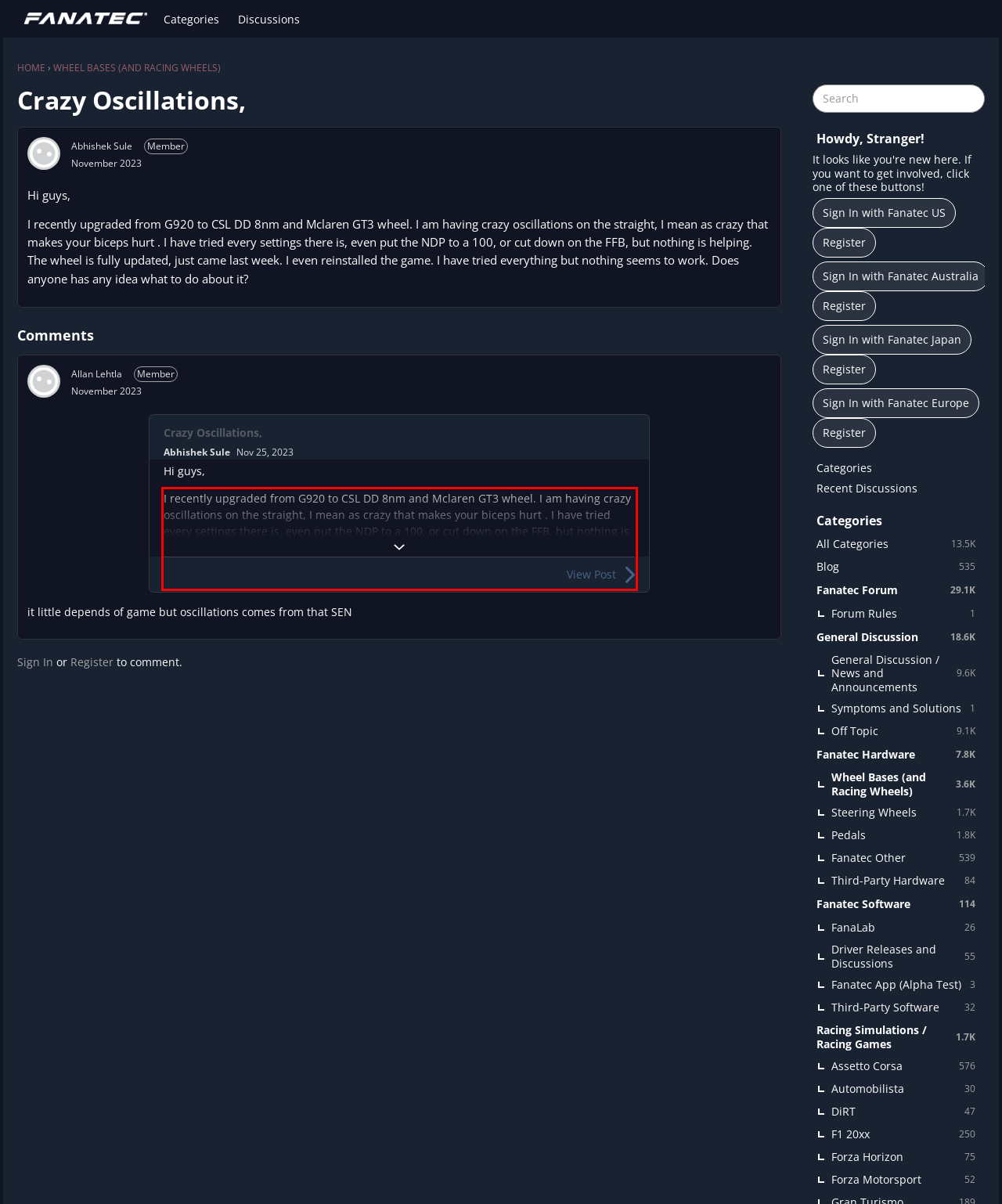You are given a screenshot showing a webpage with a red bounding box. Perform OCR to capture the text within the red bounding box.

I recently upgraded from G920 to CSL DD 8nm and Mclaren GT3 wheel. I am having crazy oscillations on the straight, I mean as crazy that makes your biceps hurt . I have tried every settings there is, even put the NDP to a 100, or cut down on the FFB, but nothing is helping. The wheel is fully updated, just came last week. I even reinstalled the game. I have tried everything but nothing seems to work. Does anyone has any idea what to do about it?